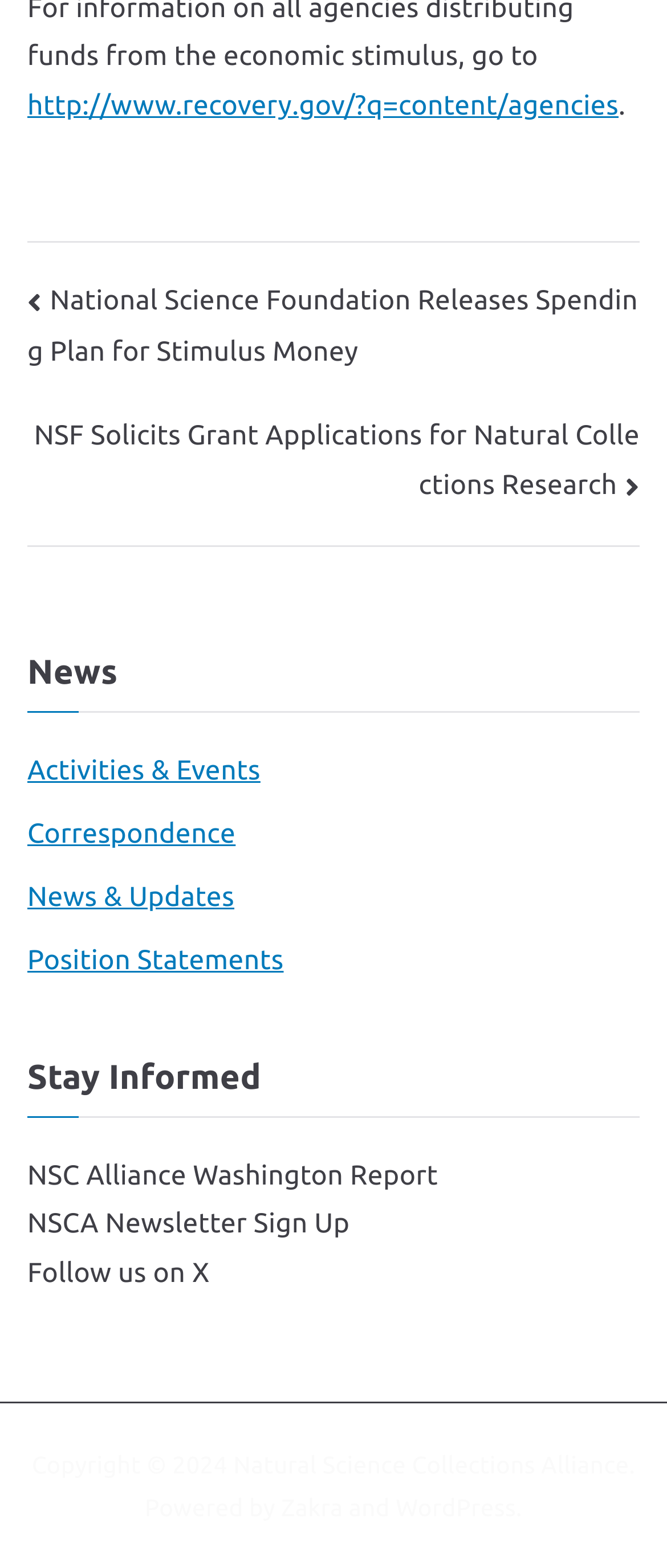How many social media links are available?
From the image, respond using a single word or phrase.

1